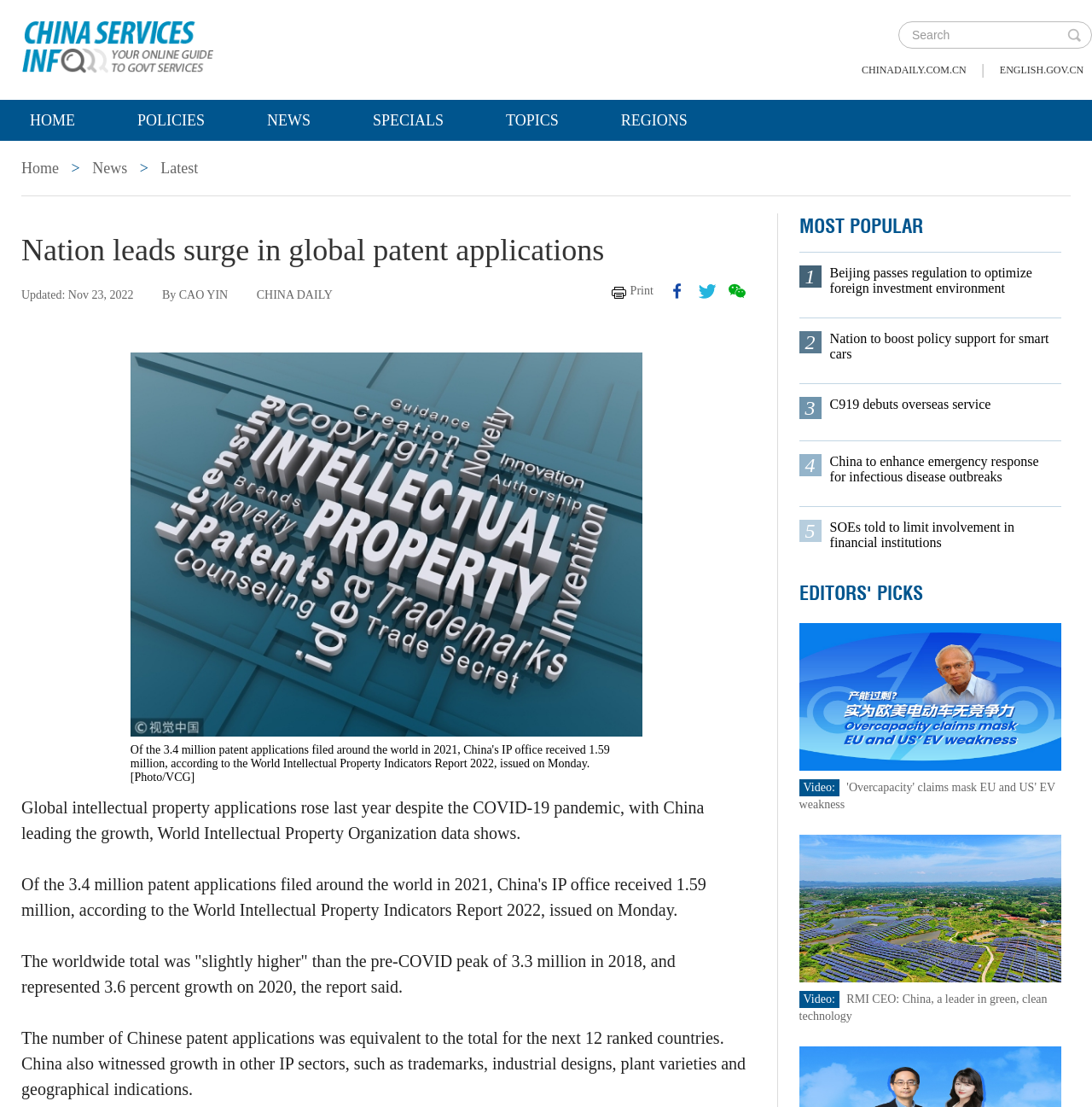Please identify the bounding box coordinates of the clickable element to fulfill the following instruction: "Search for something". The coordinates should be four float numbers between 0 and 1, i.e., [left, top, right, bottom].

[0.823, 0.02, 0.98, 0.043]